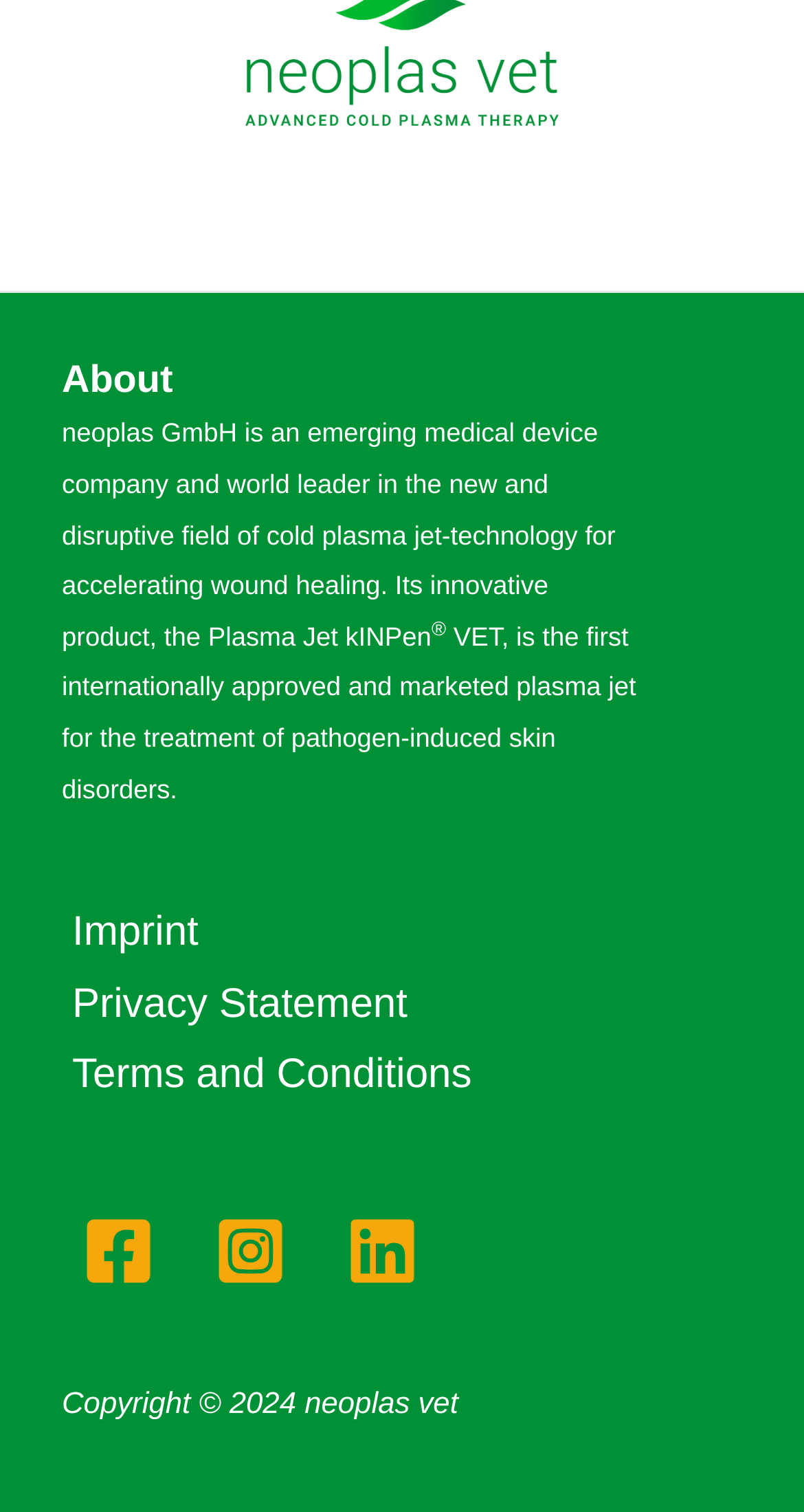Identify the bounding box coordinates of the HTML element based on this description: "Imprint".

[0.077, 0.594, 0.26, 0.641]